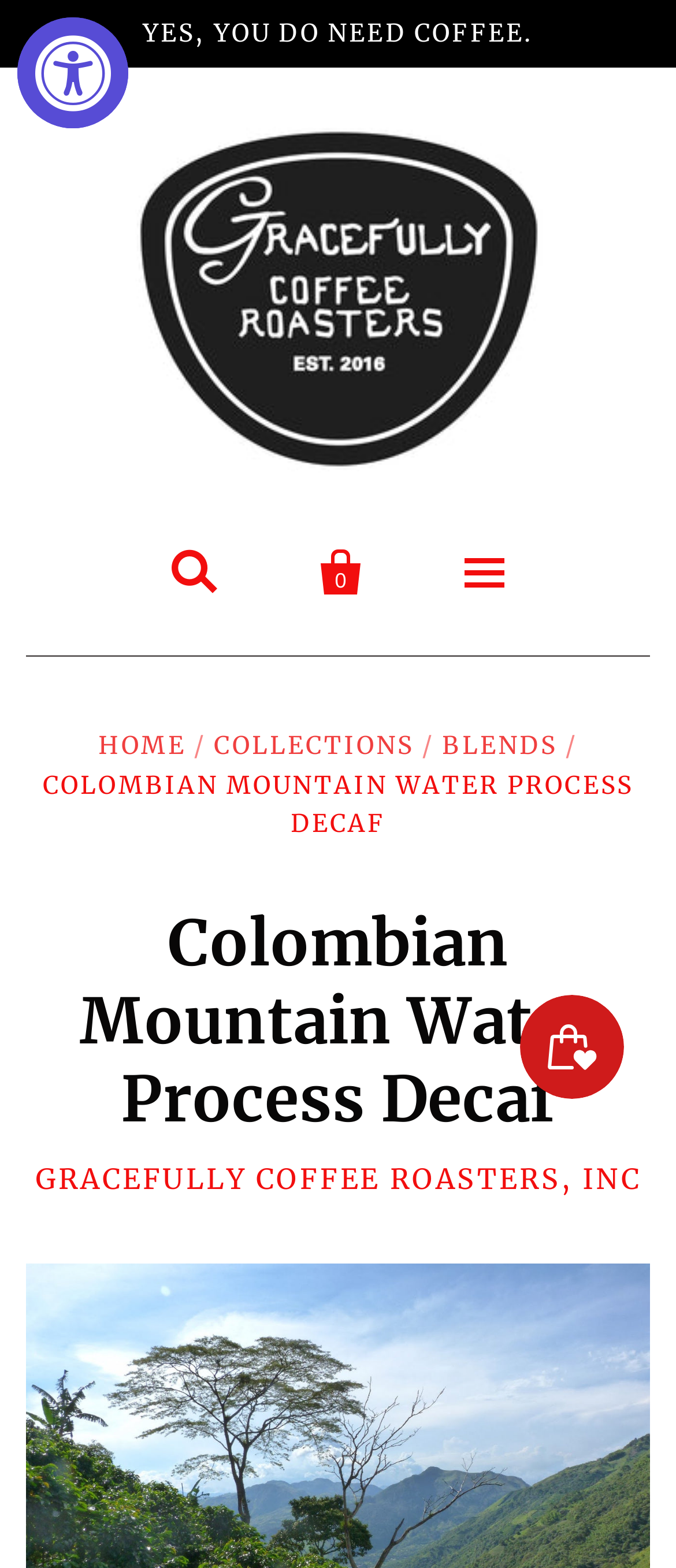What is the slogan of the coffee roasters?
Please answer the question with a detailed response using the information from the screenshot.

I found the answer by looking at the static text with the text 'YES, YOU DO NEED COFFEE.' which is located at the top of the page.